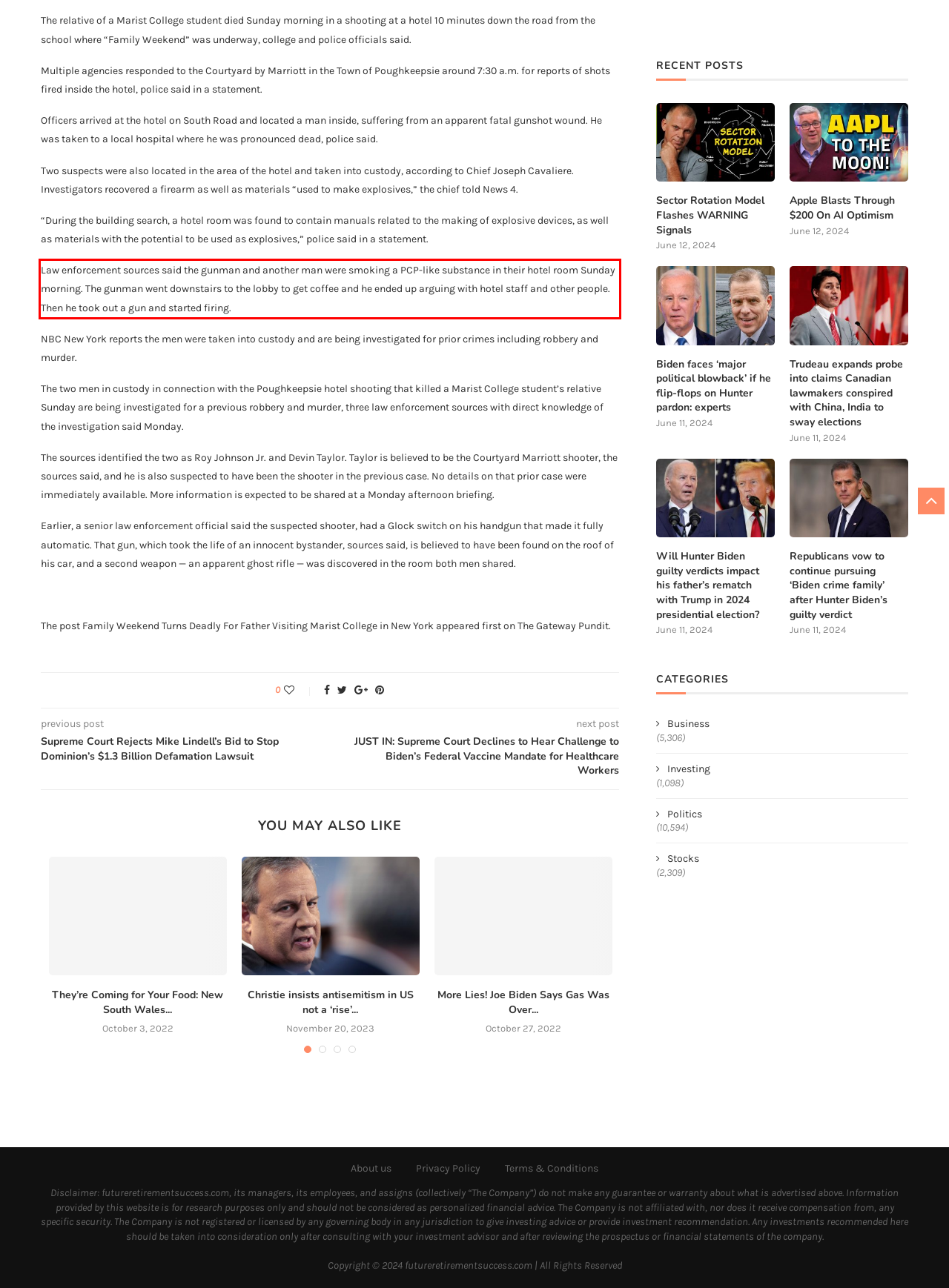Extract and provide the text found inside the red rectangle in the screenshot of the webpage.

Law enforcement sources said the gunman and another man were smoking a PCP-like substance in their hotel room Sunday morning. The gunman went downstairs to the lobby to get coffee and he ended up arguing with hotel staff and other people. Then he took out a gun and started firing.